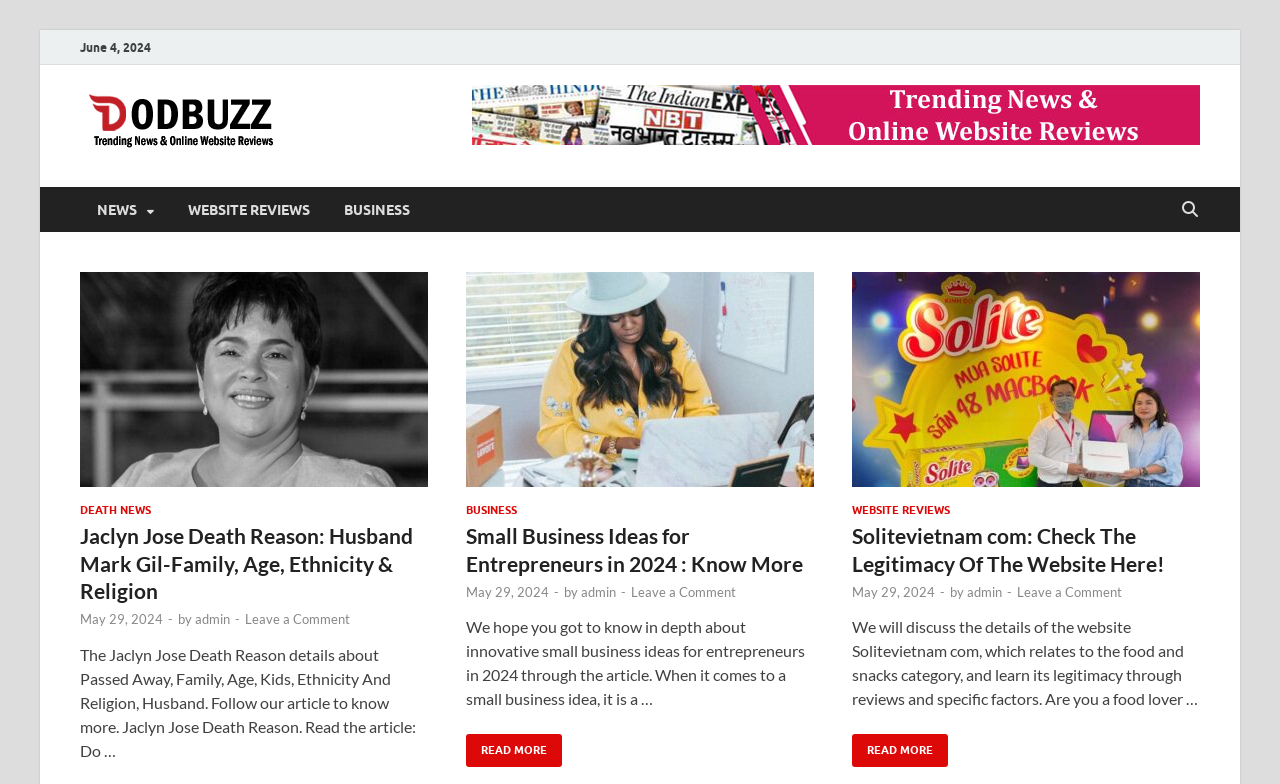Find the bounding box coordinates of the UI element according to this description: "parent_node: NEWS".

[0.918, 0.239, 0.941, 0.297]